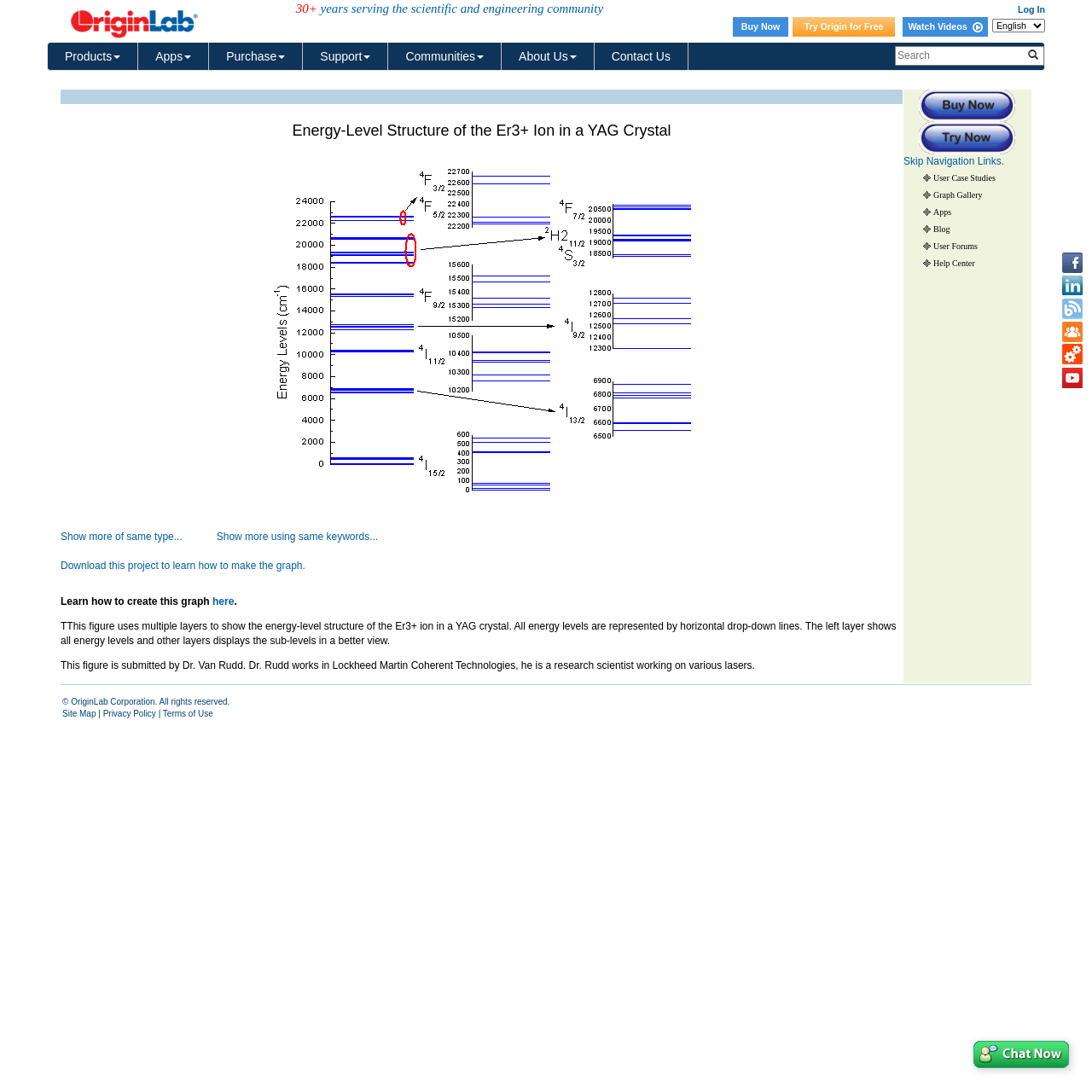Select the bounding box coordinates of the element I need to click to carry out the following instruction: "Log In".

[0.932, 0.004, 0.957, 0.013]